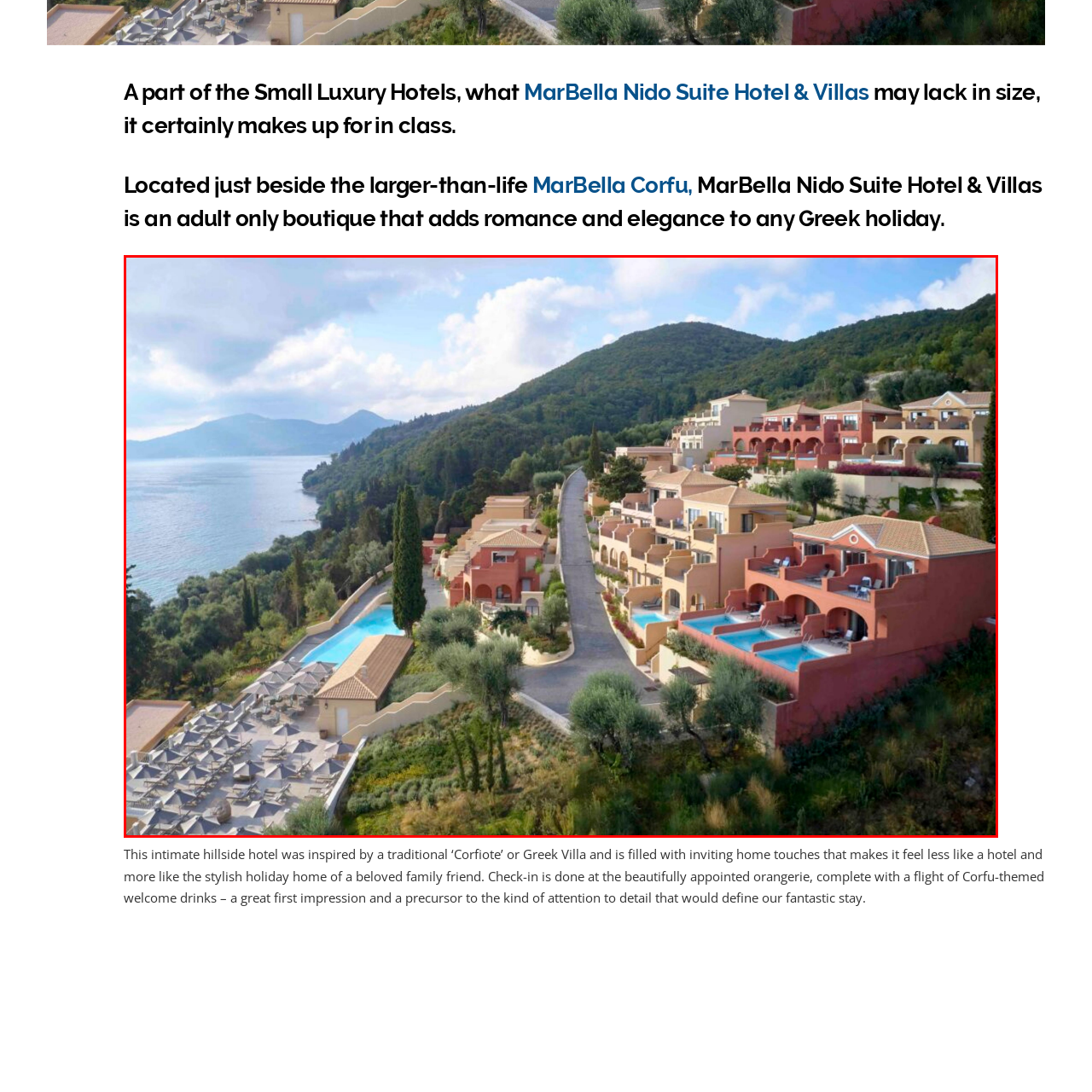Generate a detailed caption for the image that is outlined by the red border.

The image showcases the stunning MarBella Nido Suite Hotel & Villas, nestled along the beautiful coastline of Corfu. This luxurious adult-only boutique hotel is artfully arranged on a hillside, offering breathtaking views of the tranquil sea and lush green landscapes. 

In the foreground, the property features elegant villas with inviting outdoor terraces and private plunge pools, accentuated by terracotta and cream-colored architecture that blends harmoniously with the natural surroundings. A serene swimming pool is visible, inviting guests to relax and soak in the sun.

The backdrop of rolling hills gently rises, adorned with dense forests, while the sky is painted with soft, fluffy clouds, enhancing the idyllic ambiance of this romantic getaway. The carefully designed pathways meander through the grounds, leading guests to explore the picturesque landscape, making it feel like a serene retreat that seamlessly captures the essence of Greek hospitality.